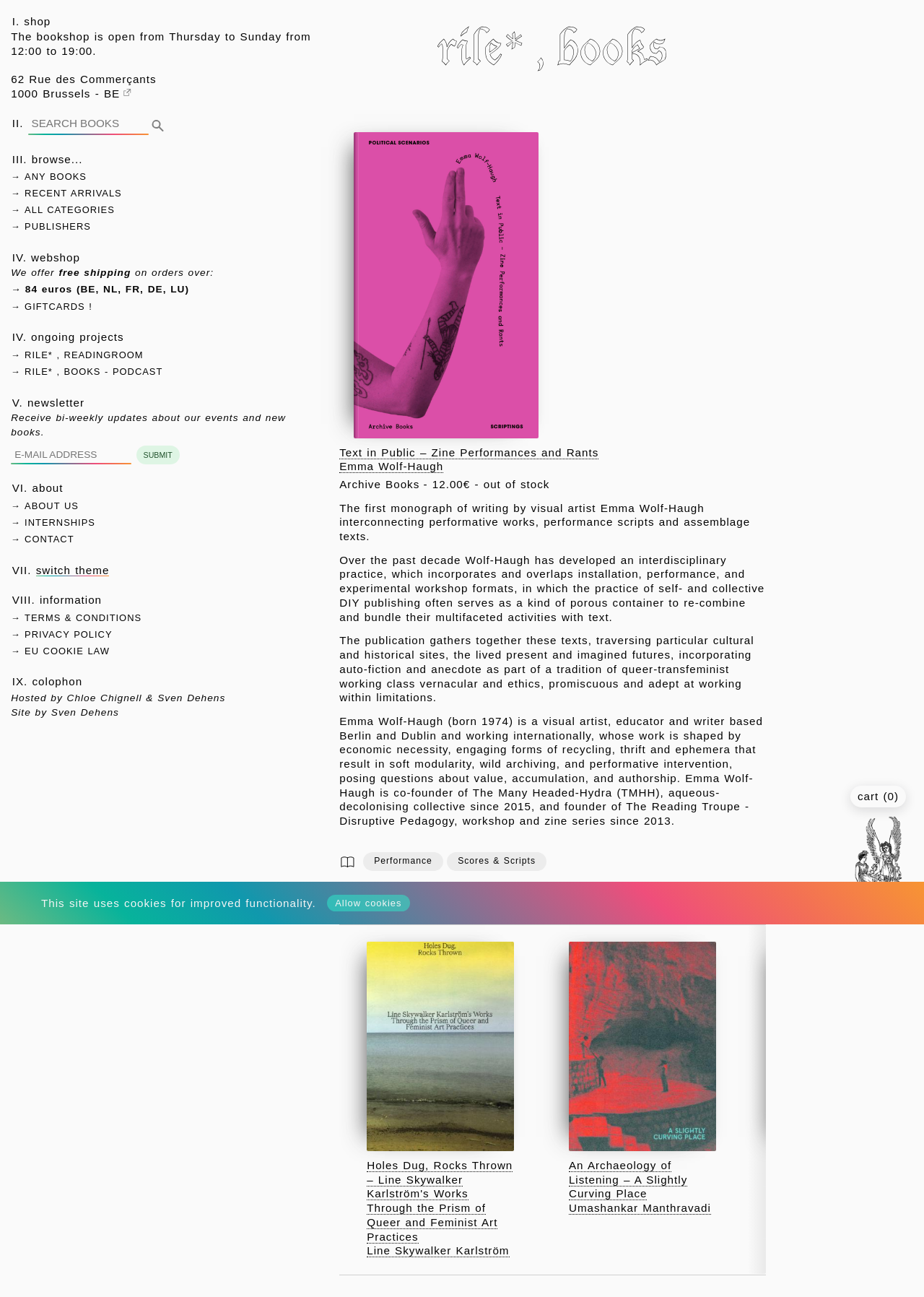From the webpage screenshot, predict the bounding box of the UI element that matches this description: "Scores & Scripts".

[0.484, 0.657, 0.592, 0.671]